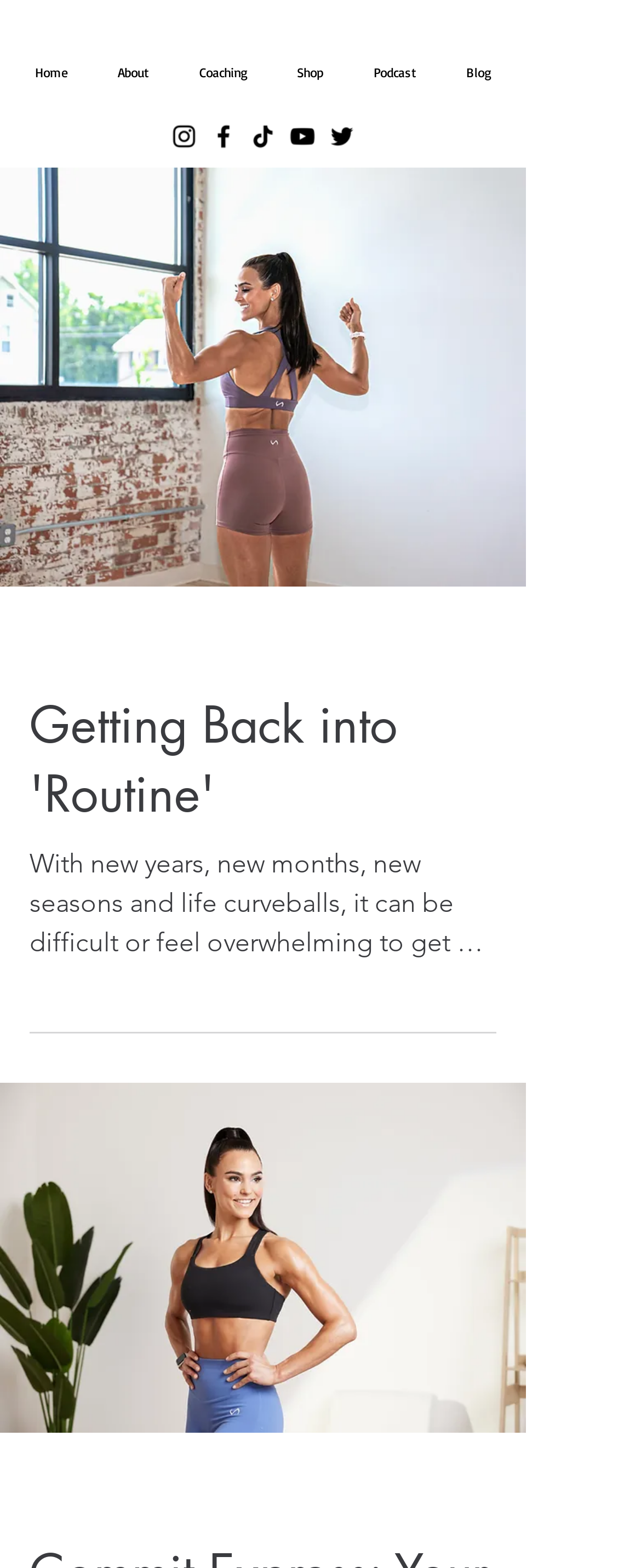Kindly determine the bounding box coordinates of the area that needs to be clicked to fulfill this instruction: "visit about page".

[0.155, 0.029, 0.262, 0.063]